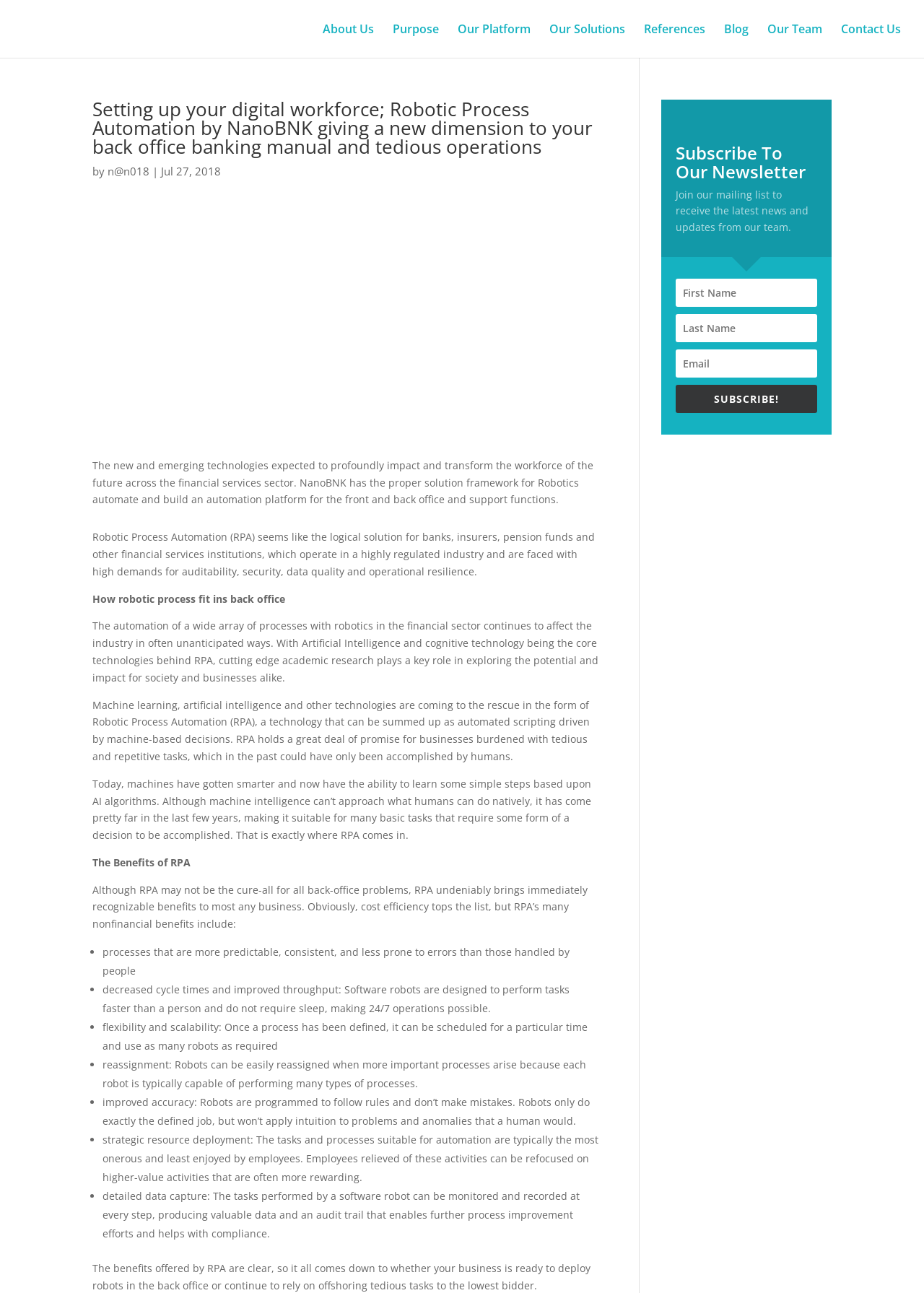Find the bounding box coordinates of the clickable area required to complete the following action: "Contact Us".

[0.91, 0.018, 0.975, 0.045]